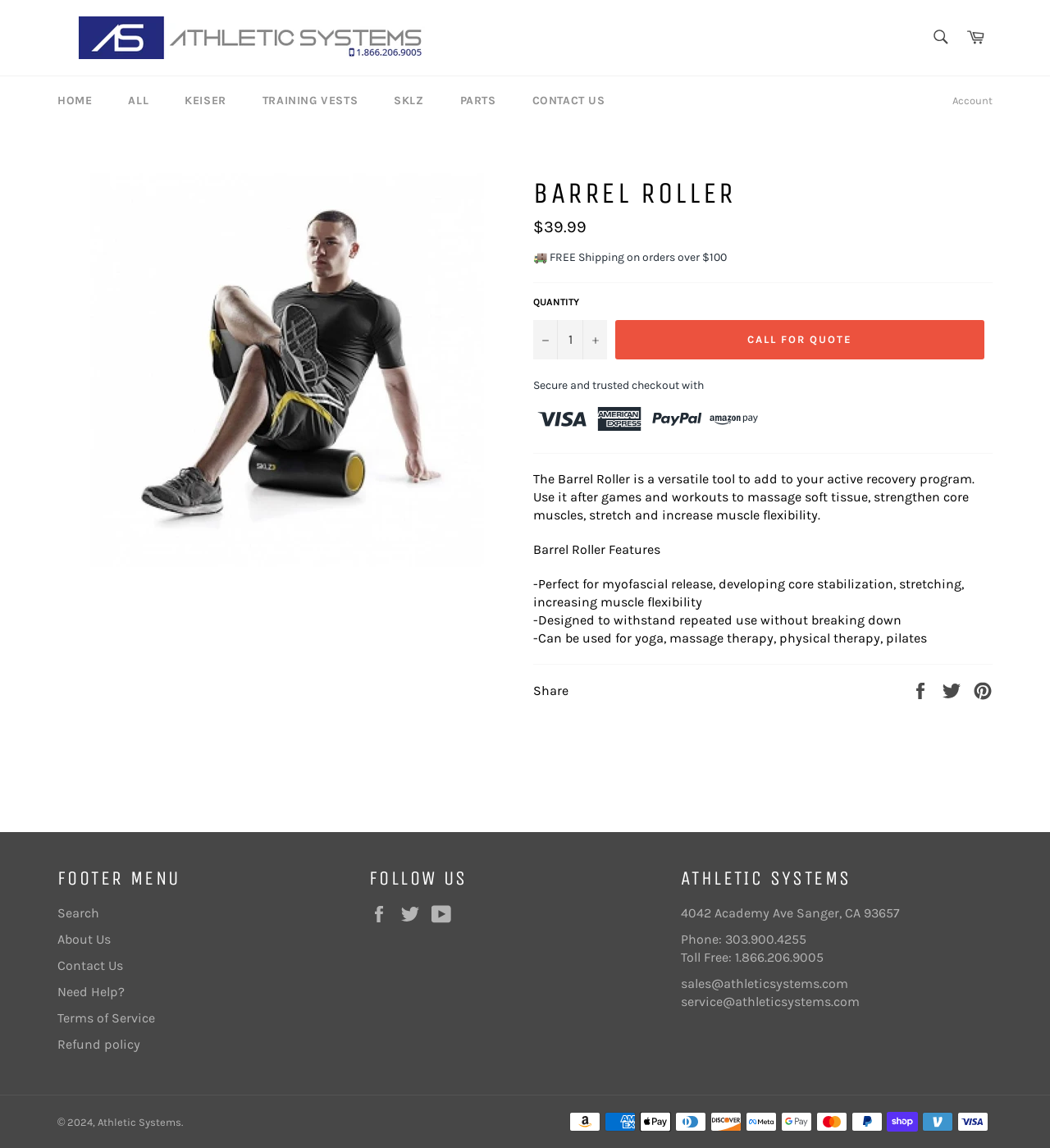Specify the bounding box coordinates of the element's region that should be clicked to achieve the following instruction: "Share on Facebook". The bounding box coordinates consist of four float numbers between 0 and 1, in the format [left, top, right, bottom].

[0.867, 0.594, 0.889, 0.607]